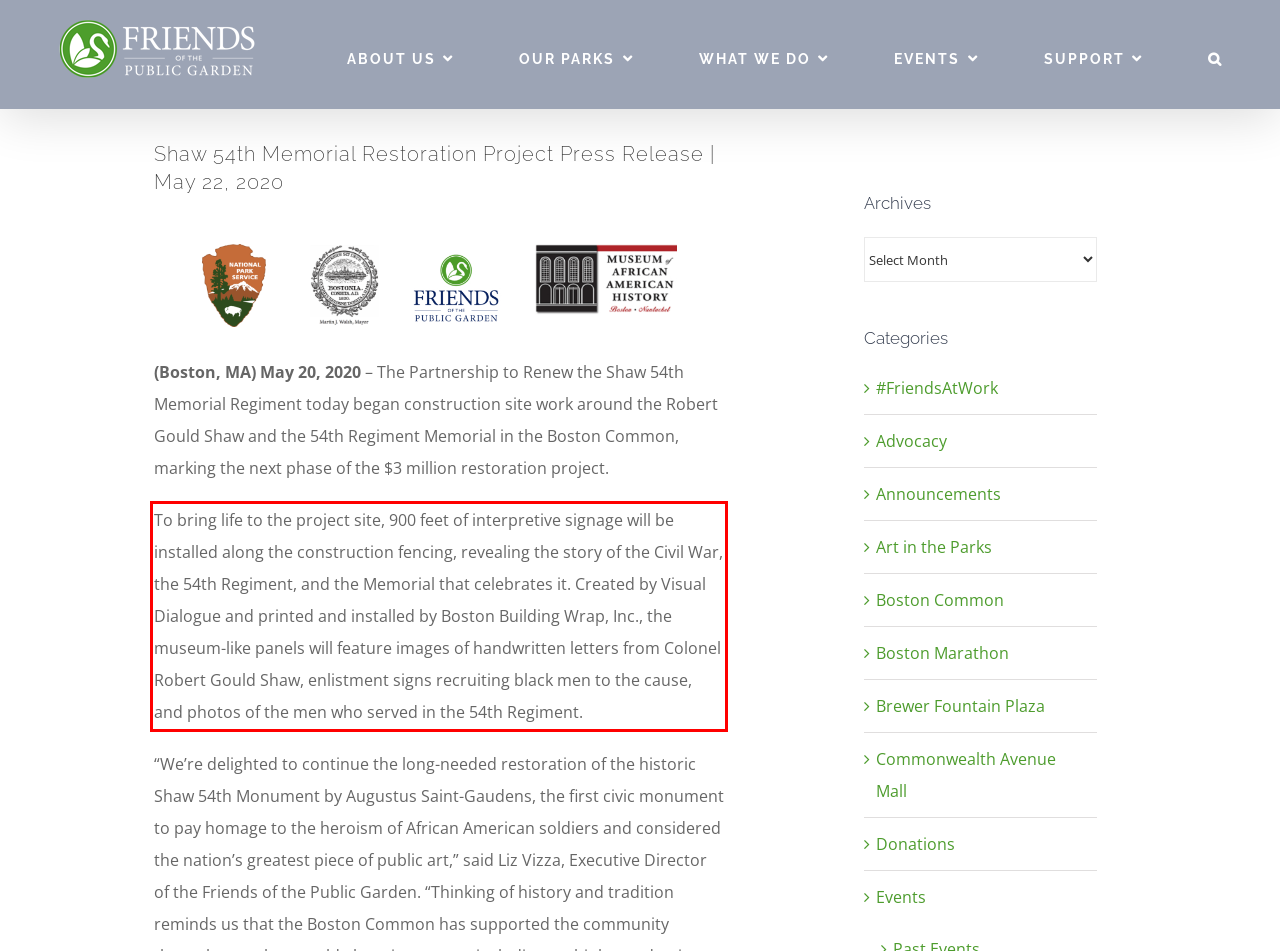Given a screenshot of a webpage, identify the red bounding box and perform OCR to recognize the text within that box.

To bring life to the project site, 900 feet of interpretive signage will be installed along the construction fencing, revealing the story of the Civil War, the 54th Regiment, and the Memorial that celebrates it. Created by Visual Dialogue and printed and installed by Boston Building Wrap, Inc., the museum-like panels will feature images of handwritten letters from Colonel Robert Gould Shaw, enlistment signs recruiting black men to the cause, and photos of the men who served in the 54th Regiment.